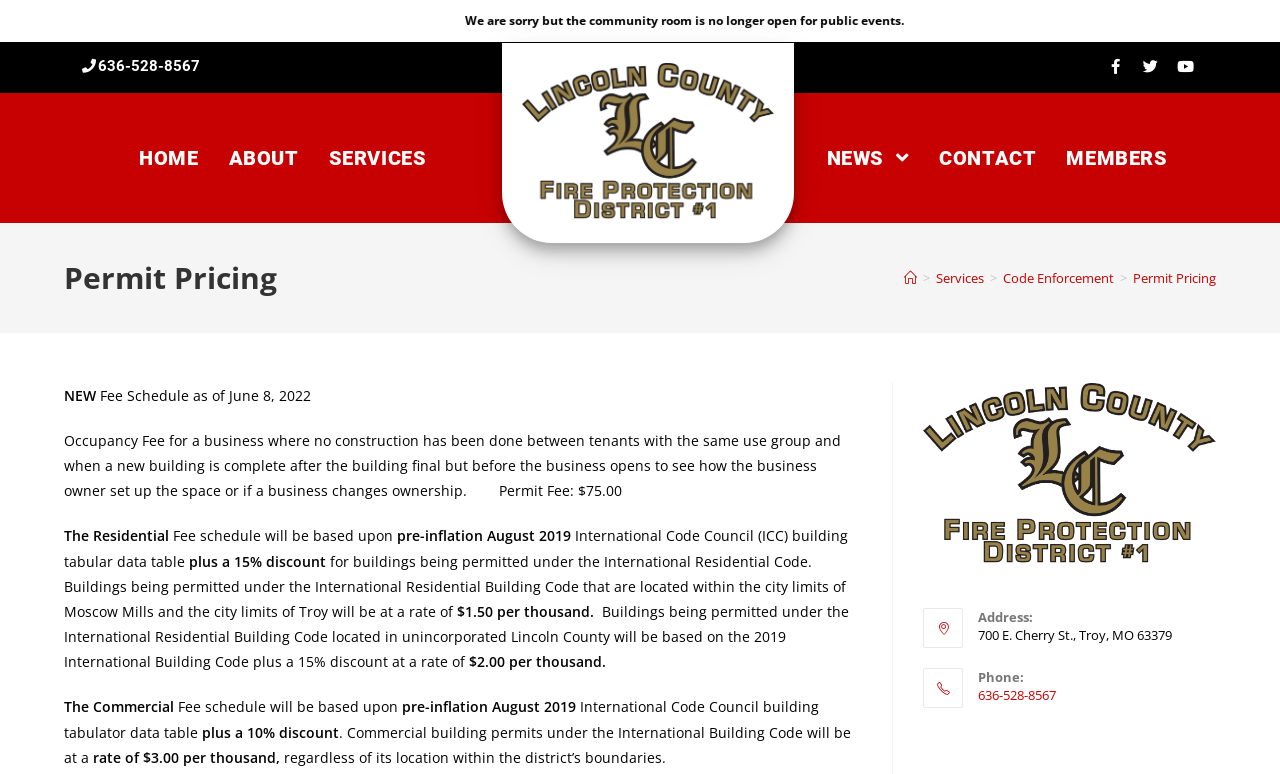What is the phone number of Lincoln County Fire & Rescue?
Based on the visual details in the image, please answer the question thoroughly.

The phone number can be found in the top section of the webpage, as well as in the 'Primary Sidebar' section where the address and phone number of Lincoln County Fire & Rescue are listed.